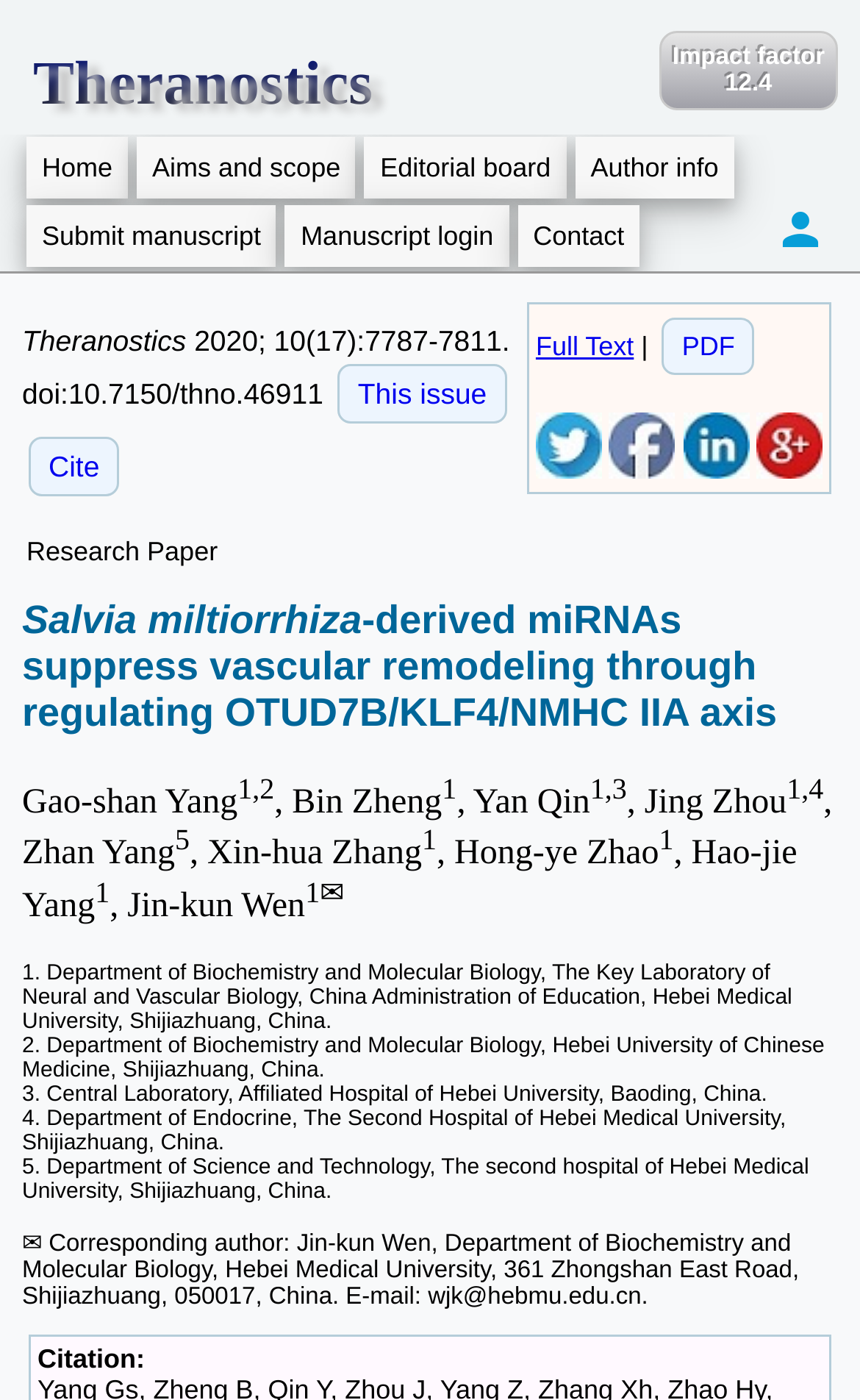Summarize the contents and layout of the webpage in detail.

This webpage appears to be a scientific research article page. At the top, there is a title "Salvia miltiorrhiza-derived miRNAs suppress vascular remodeling through regulating OTUD7B/KLF4/NMHC IIA axis" which is also the main heading of the page. Below the title, there is a section with an "Impact factor" label and a value of "12.4" next to it. 

On the top-left corner, there are several links, including "Home", "Aims and scope", "Editorial board", "Author info", and "Submit manuscript", which are likely navigation links for the journal's website. 

To the right of these links, there are social media sharing buttons, including "Share on tweeters", "Share on facebook", "Share on linkedin", and "Share on googleplus", each with a corresponding icon. 

Below the title, there is a section with the journal's name "Theranostics" and a publication information "2020; 10(17):7787-7811. doi:10.7150/thno.46911". There are also links to "This issue" and "Cite" in this section. 

The main content of the page is the research article, which has a heading "Research Paper" and lists the authors' names, including Gao-shan Yang, Bin Zheng, Yan Qin, Jing Zhou, Zhan Yang, Xin-hua Zhang, Hong-ye Zhao, Hao-jie Yang, and Jin-kun Wen, with their corresponding affiliations and superscripts. 

The article's abstract or content is not provided, but there is a section with the authors' affiliations, which include departments from Hebei Medical University, Hebei University of Chinese Medicine, Affiliated Hospital of Hebei University, and The Second Hospital of Hebei Medical University. 

At the bottom of the page, there is a section with the corresponding author's information, including their email address. Finally, there is a "Citation:" label with no corresponding citation information.